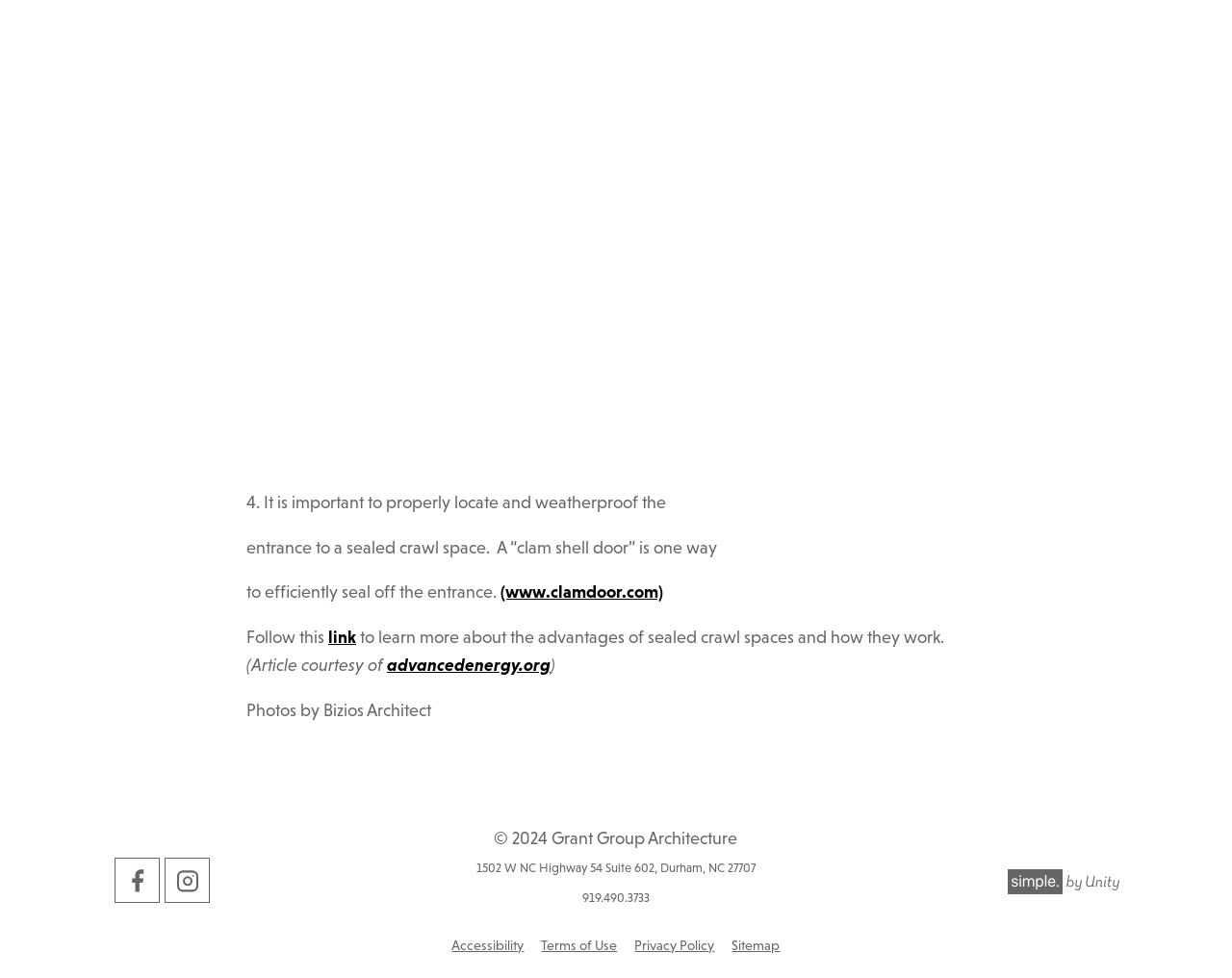What is the phone number of the firm?
Based on the visual content, answer with a single word or a brief phrase.

919.490.3733